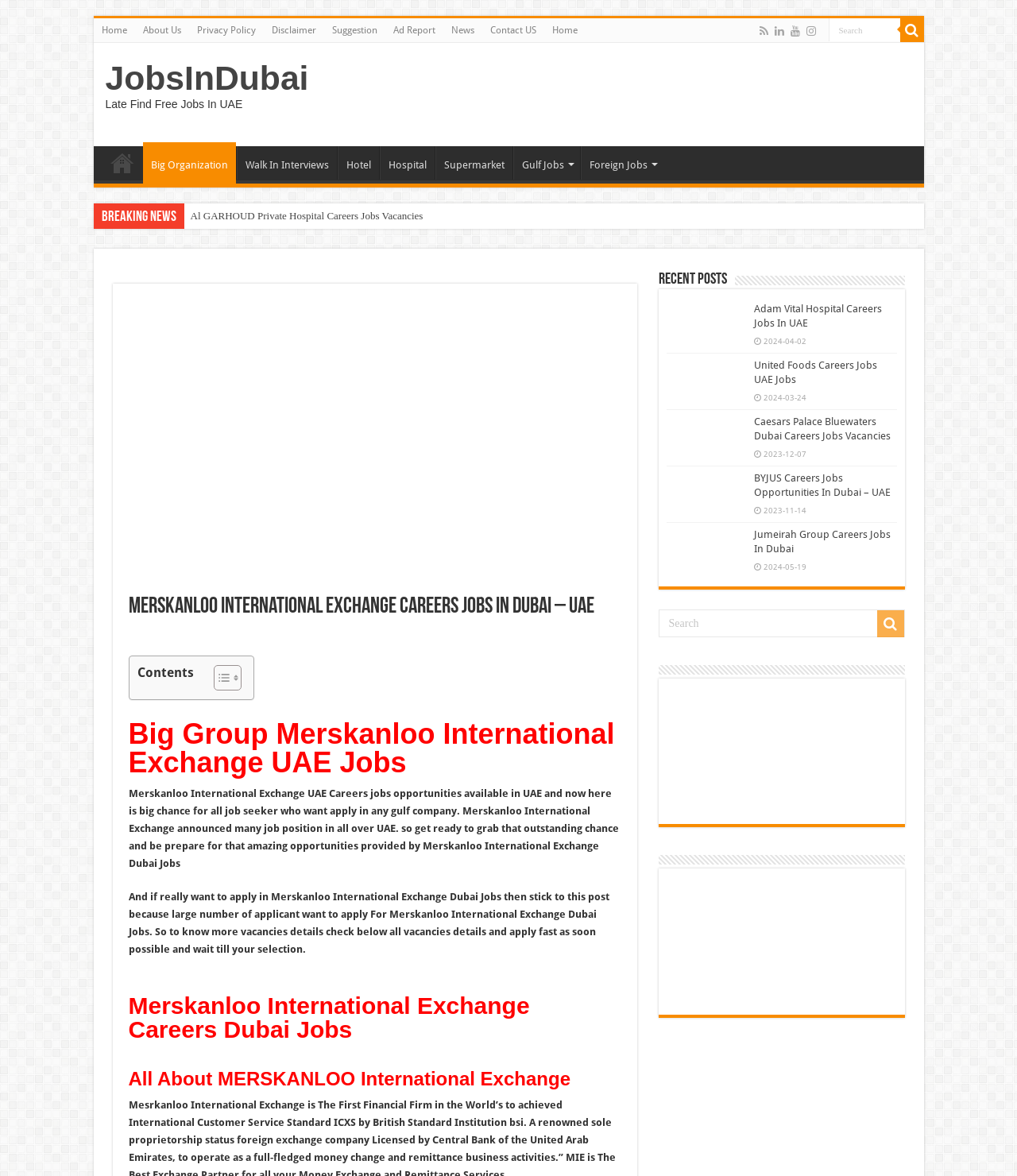Identify the bounding box for the given UI element using the description provided. Coordinates should be in the format (top-left x, top-left y, bottom-right x, bottom-right y) and must be between 0 and 1. Here is the description: the rhetorical triangle

None